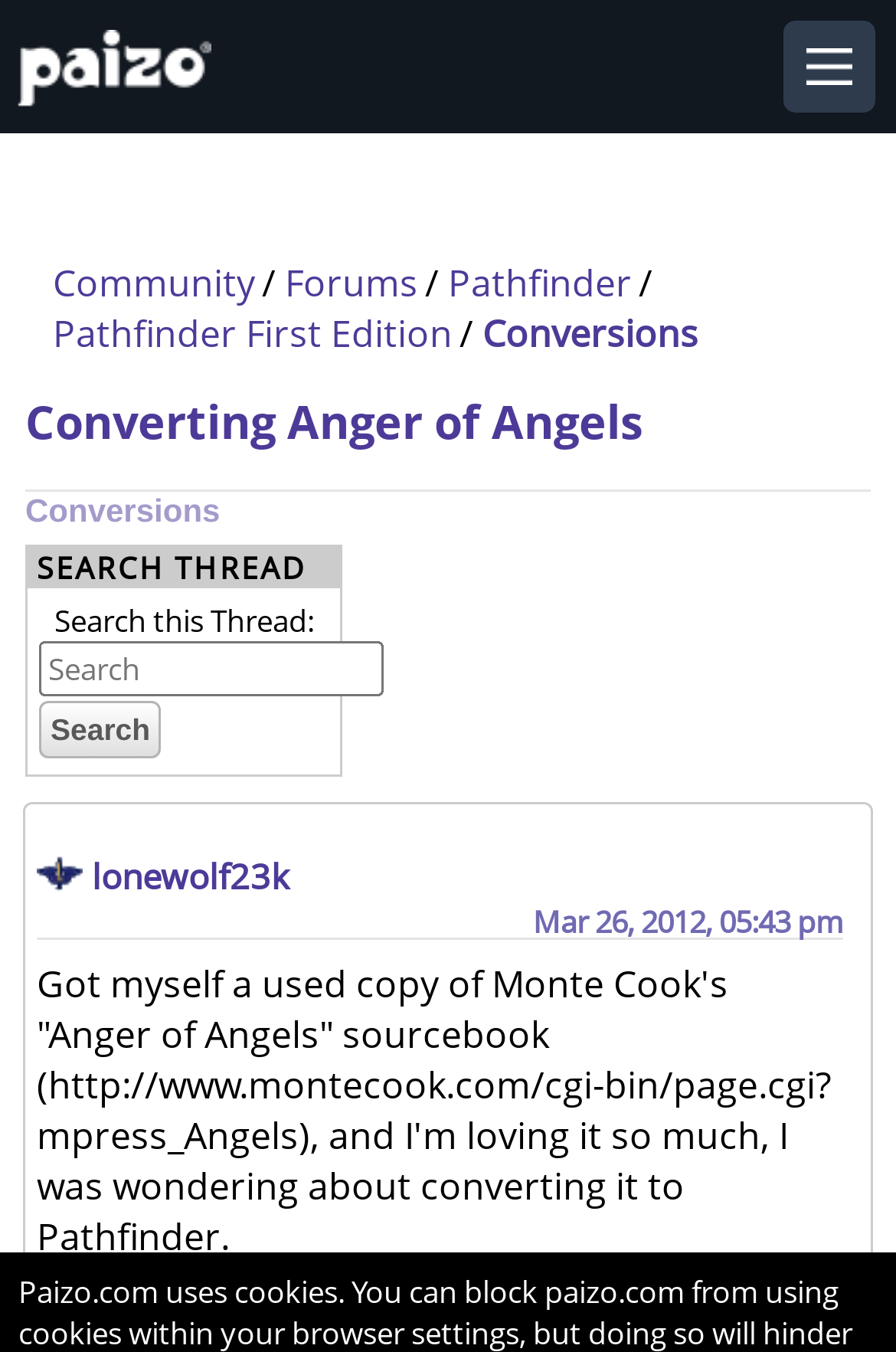Produce a meticulous description of the webpage.

The webpage is a forum discussion page on paizo.com, specifically focused on converting the "Anger of Angels" sourcebook to Pathfinder. At the top, there is a navigation bar with links to "Community", "Forums", "Pathfinder", and "Conversions". Below the navigation bar, there is a table with two columns. The left column contains the title "Converting Anger of Angels" and a link to the same title, followed by a horizontal separator. The right column contains a search bar with a text box and a "Search" button.

Below the table, there is a post from a user named "lonewolf23k" with an image of "Liberty's Edge" and a link to the user's profile. The post is dated "Mar 26, 2012, 05:43 pm" and contains a block of text describing the user's experience with the "Anger of Angels" sourcebook and their interest in converting it to Pathfinder. The text is followed by a horizontal separator.